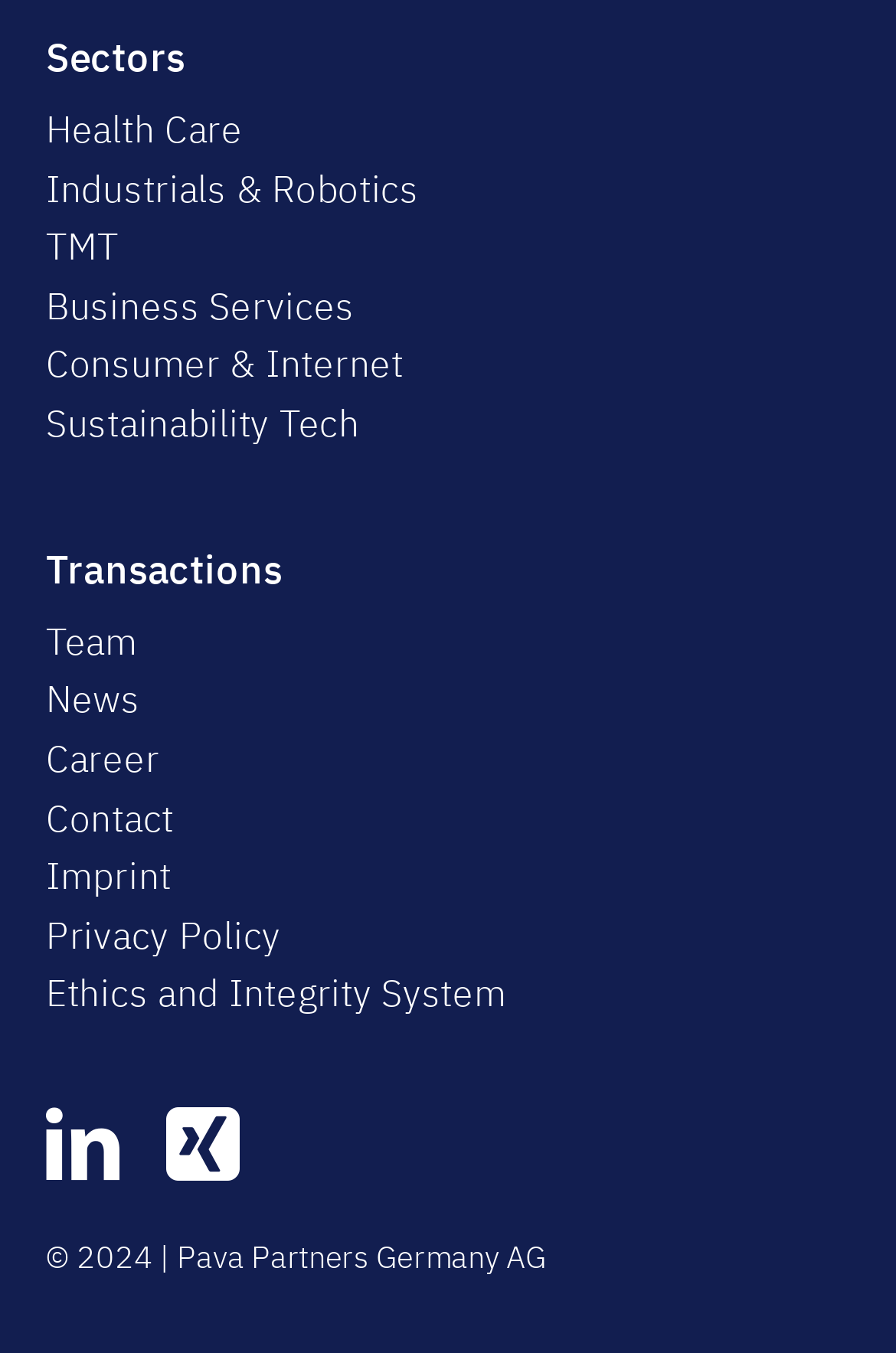Pinpoint the bounding box coordinates of the clickable area necessary to execute the following instruction: "click on the link 'https://accounts.binance.com/kz/register?ref=PORL8W0Z'". The coordinates should be given as four float numbers between 0 and 1, namely [left, top, right, bottom].

None